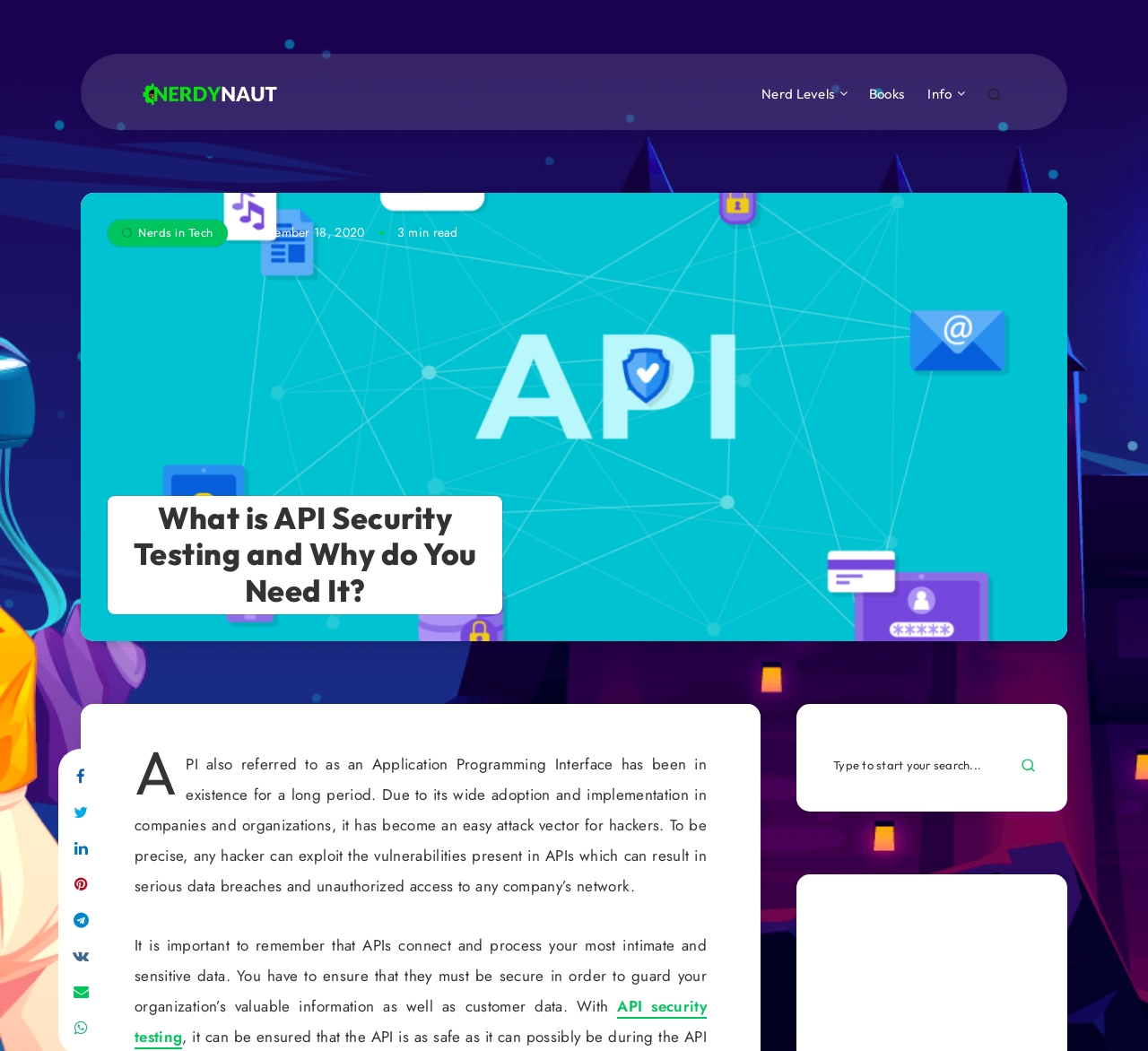Determine the bounding box coordinates of the clickable region to execute the instruction: "Share on Facebook". The coordinates should be four float numbers between 0 and 1, denoted as [left, top, right, bottom].

[0.053, 0.722, 0.088, 0.756]